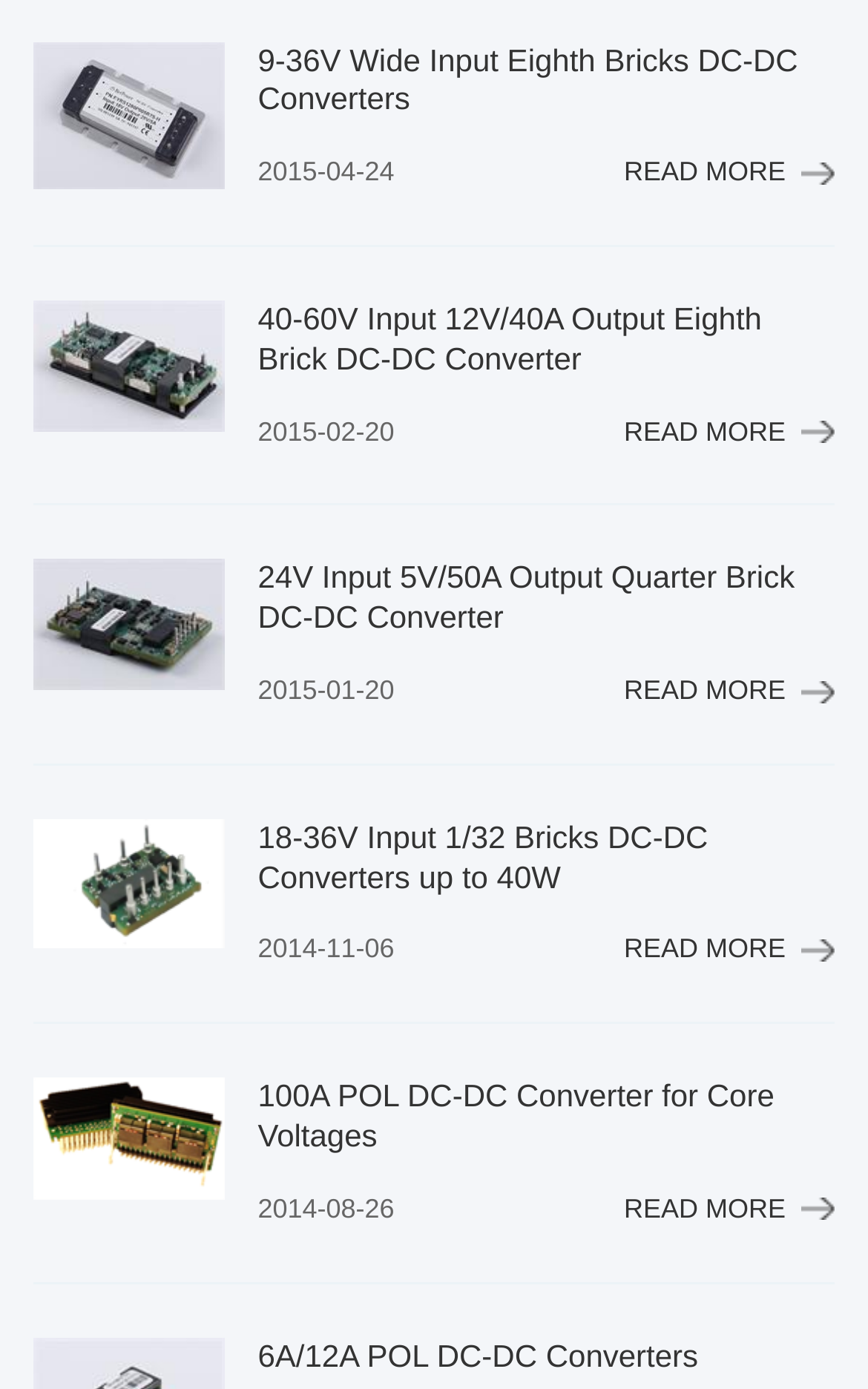Identify the bounding box coordinates of the part that should be clicked to carry out this instruction: "View 9-36V Wide Input Eighth Bricks DC-DC Converters".

[0.297, 0.03, 0.919, 0.084]